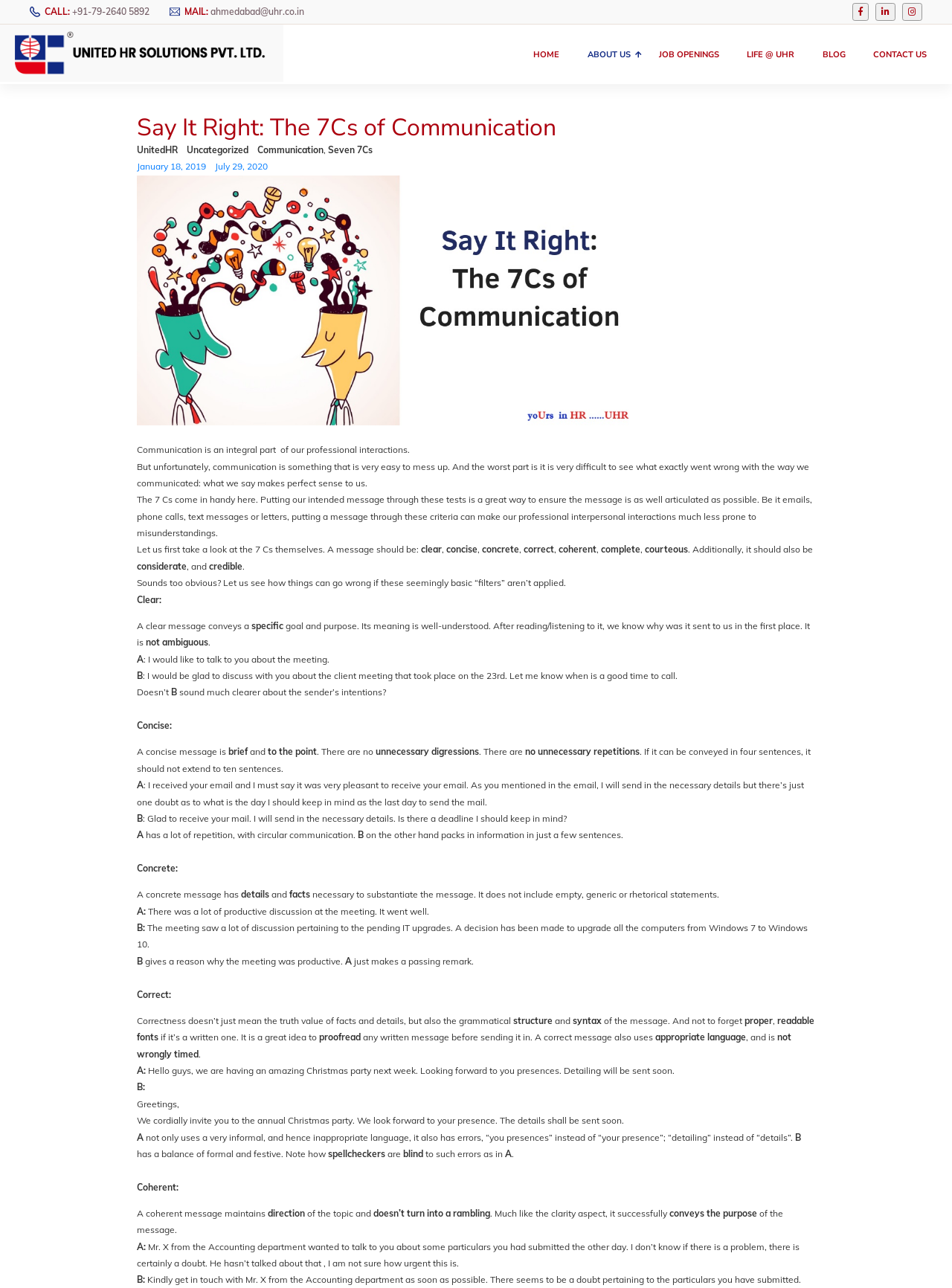Identify the bounding box coordinates for the UI element mentioned here: "January 18, 2019July 29, 2020". Provide the coordinates as four float values between 0 and 1, i.e., [left, top, right, bottom].

[0.18, 0.156, 0.352, 0.167]